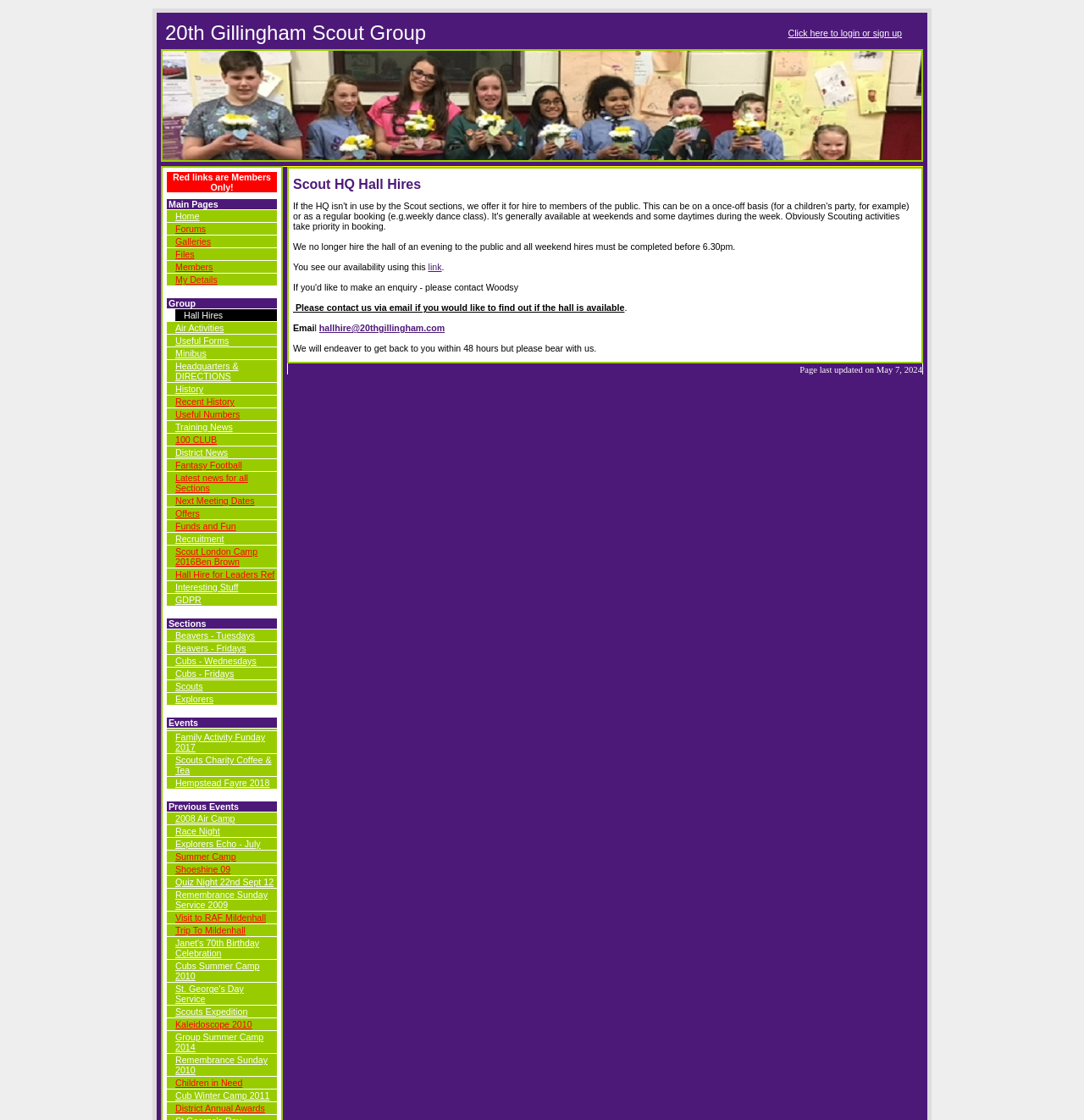Provide the bounding box coordinates of the HTML element described by the text: "St. George's Day Service". The coordinates should be in the format [left, top, right, bottom] with values between 0 and 1.

[0.162, 0.878, 0.225, 0.896]